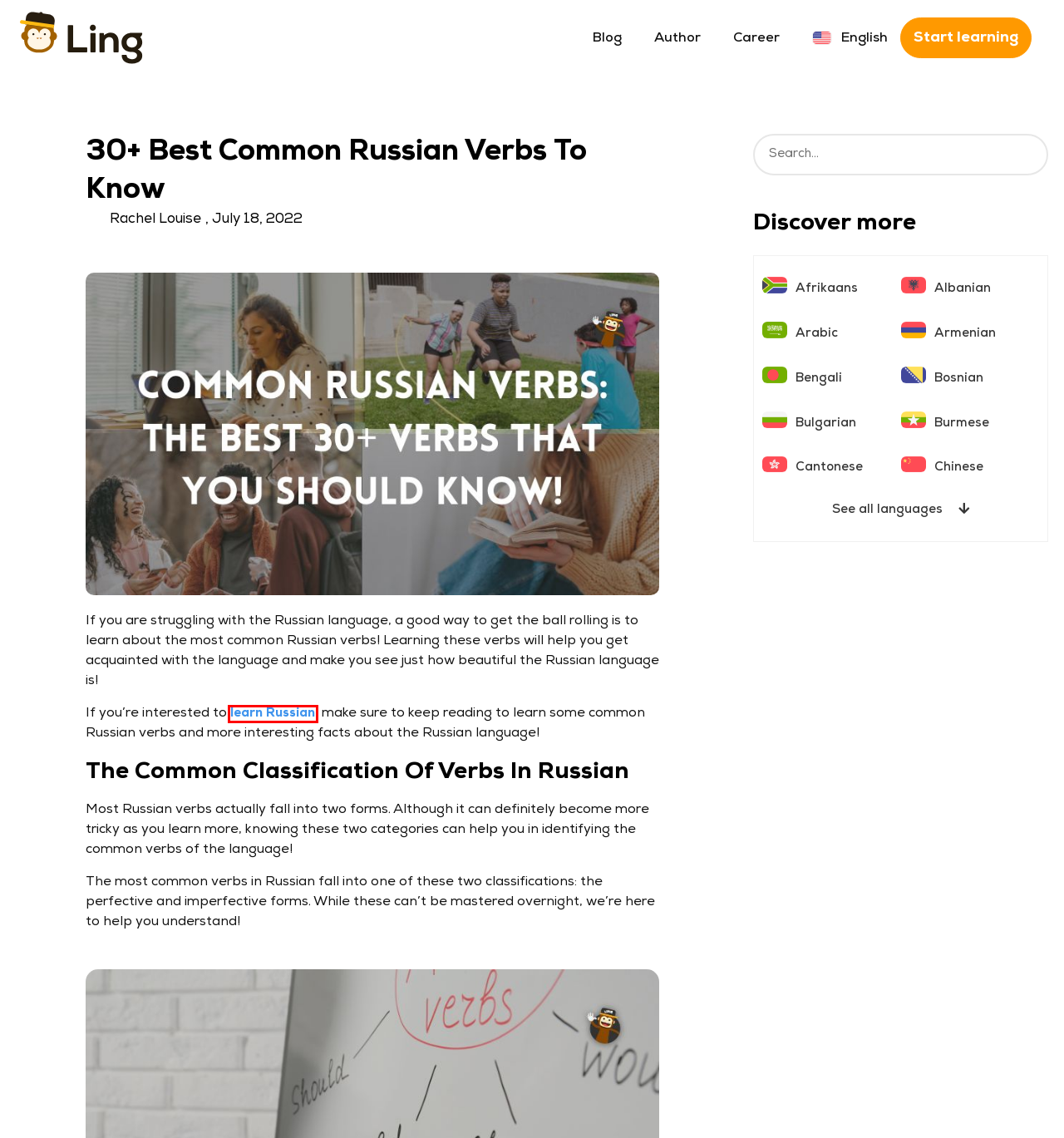You are provided with a screenshot of a webpage highlighting a UI element with a red bounding box. Choose the most suitable webpage description that matches the new page after clicking the element in the bounding box. Here are the candidates:
A. Ling - Language blog
B. Arabic Archives - ling-app.com
C. Cantonese Archives - ling-app.com
D. Ling - The best way to learn Russian
E. Chinese Archives - ling-app.com
F. Burmese Archives - ling-app.com
G. Ling - Careers
H. Ling - Authors

D